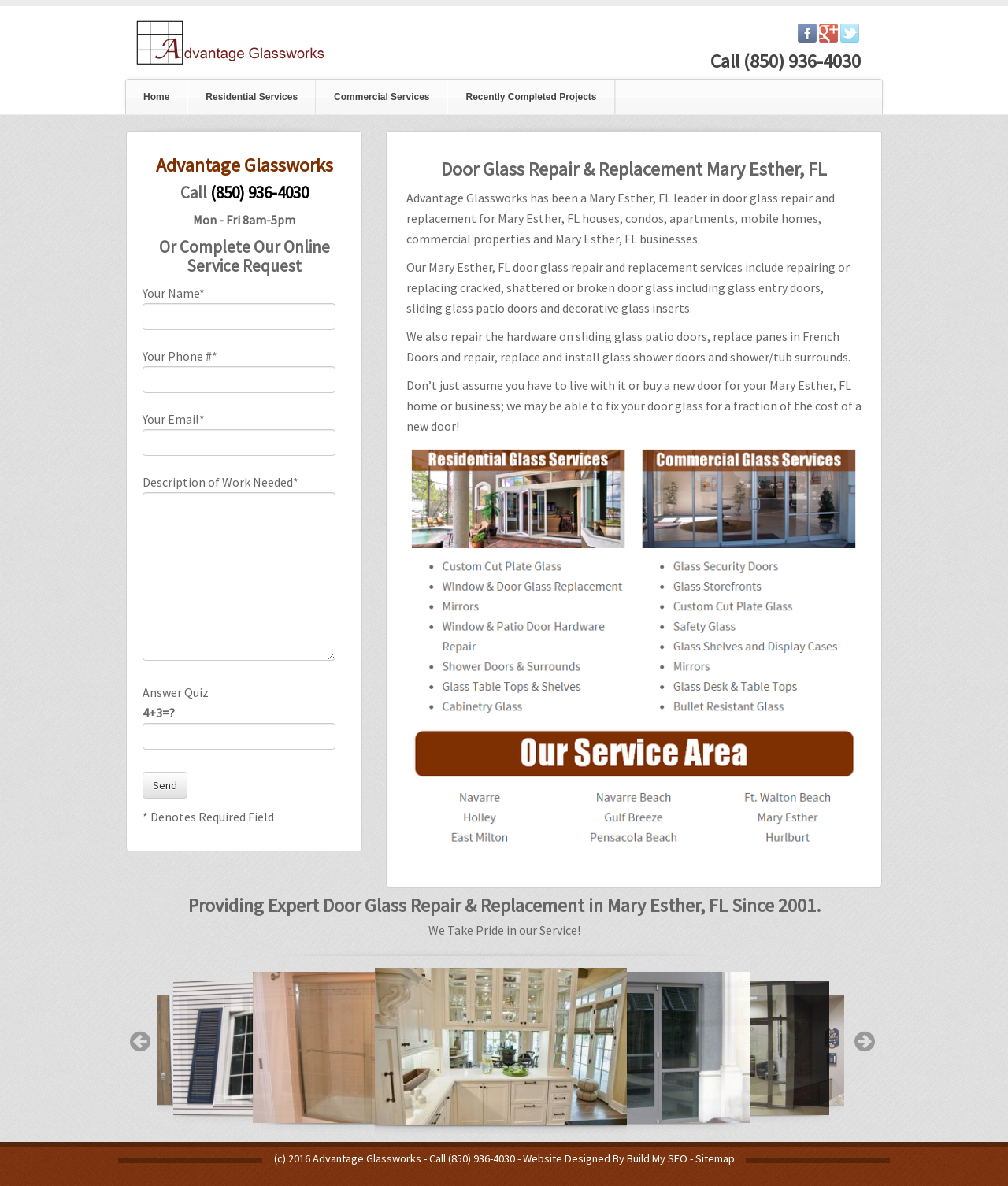What services does Advantage Glassworks provide?
By examining the image, provide a one-word or phrase answer.

Door glass repair and replacement